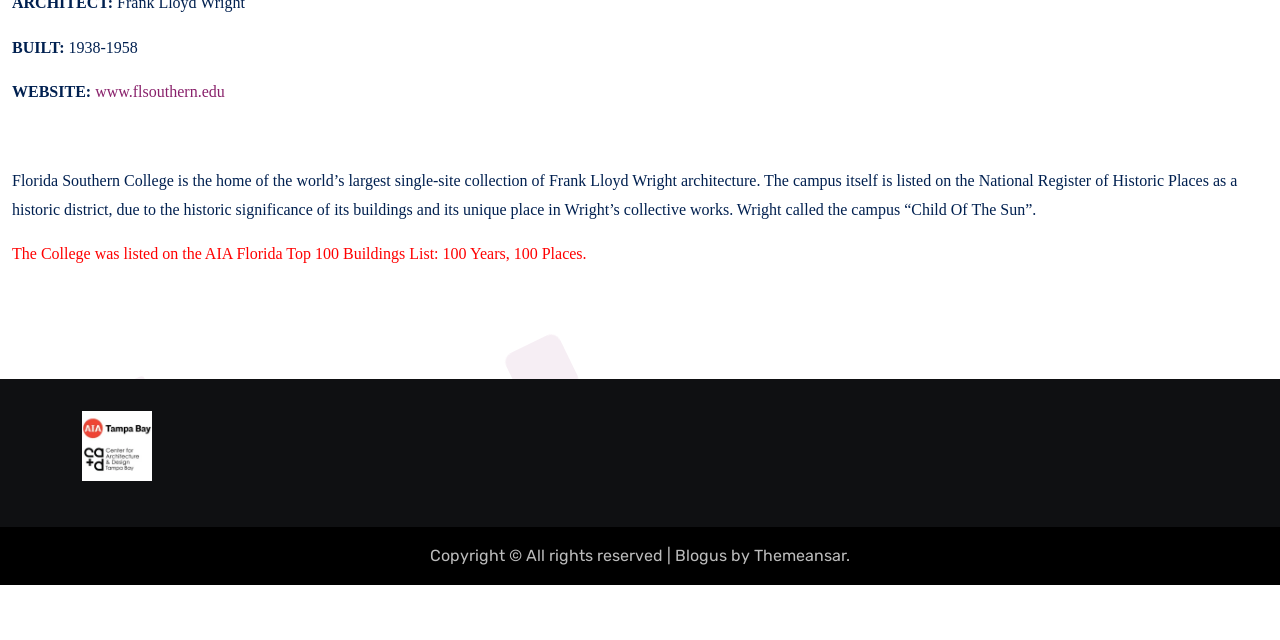Using the format (top-left x, top-left y, bottom-right x, bottom-right y), provide the bounding box coordinates for the described UI element. All values should be floating point numbers between 0 and 1: www.flsouthern.edu

[0.074, 0.13, 0.176, 0.157]